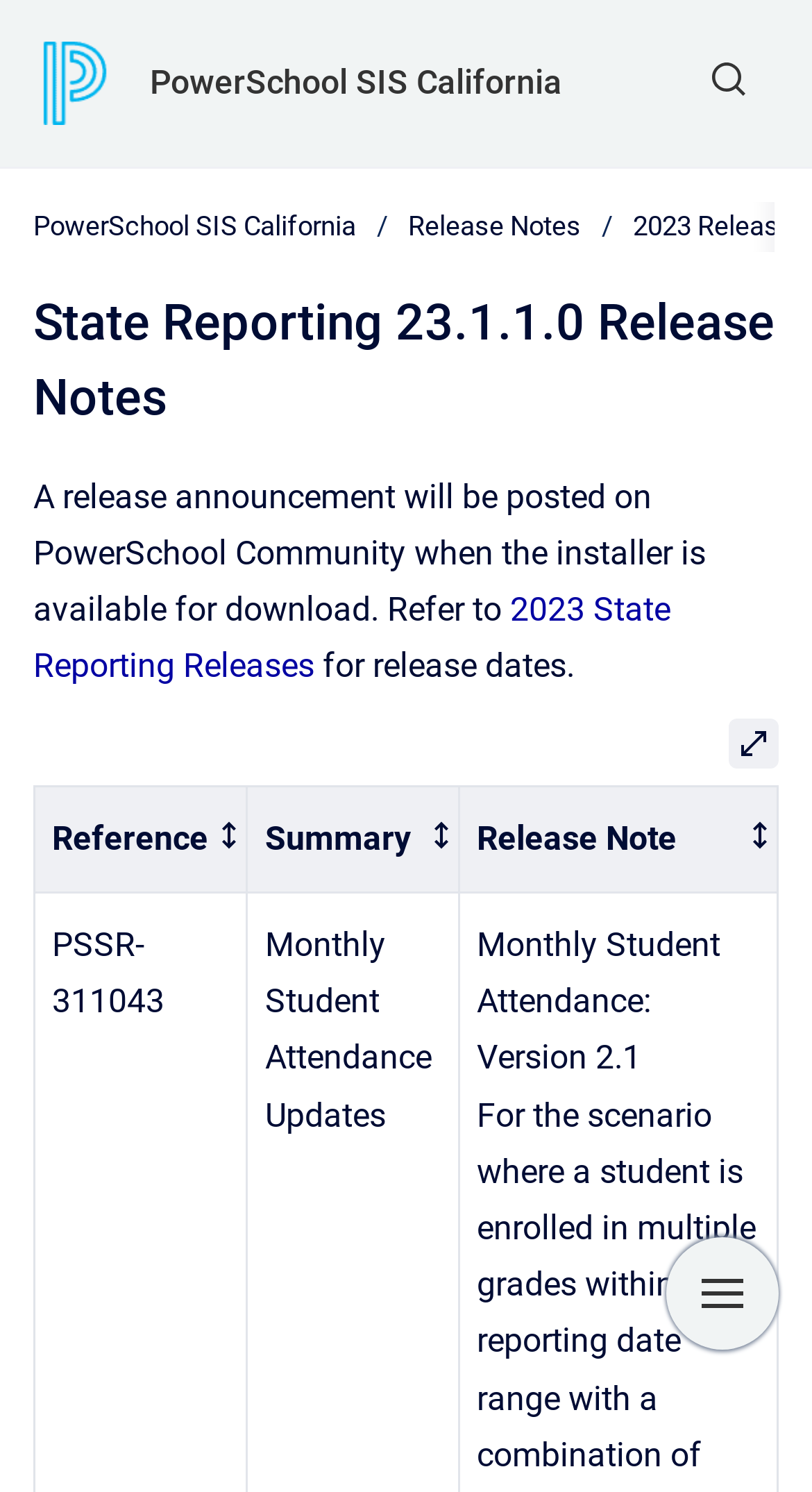What is the function of the button at the bottom right corner?
From the screenshot, supply a one-word or short-phrase answer.

Show navigation